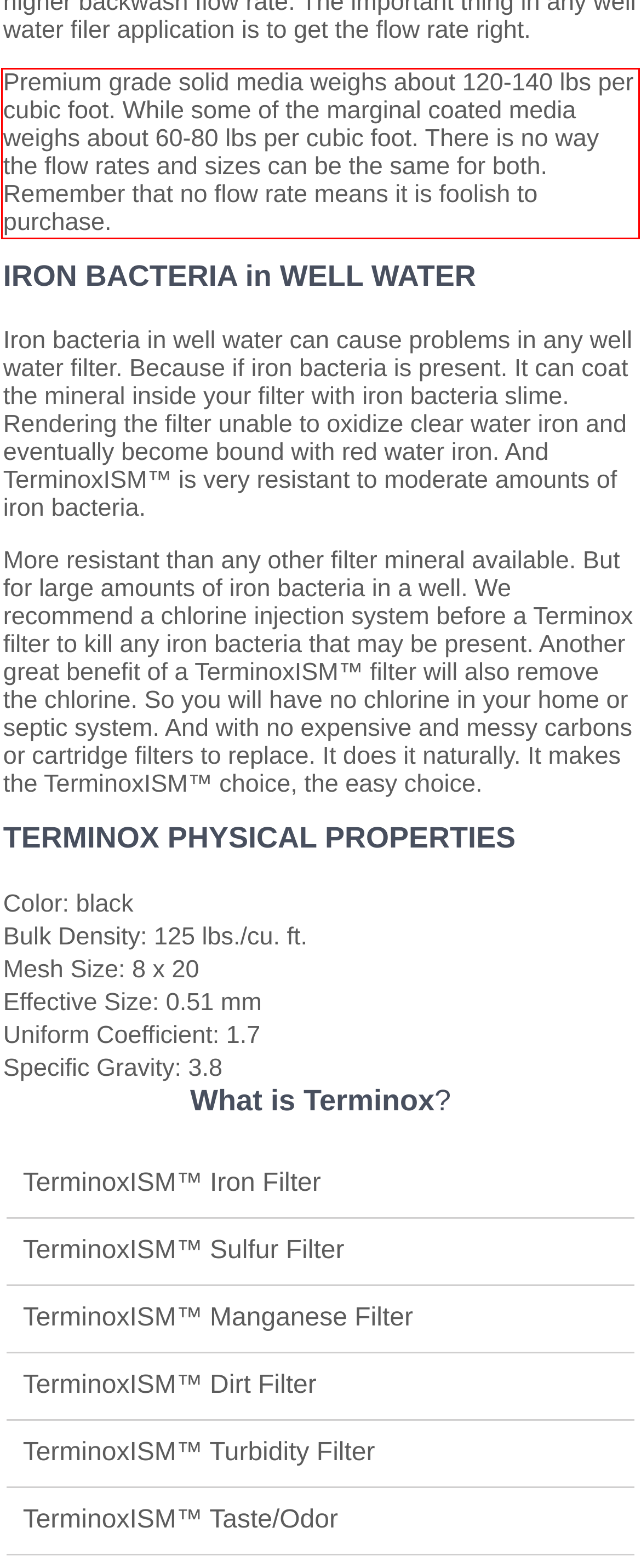Within the provided webpage screenshot, find the red rectangle bounding box and perform OCR to obtain the text content.

Premium grade solid media weighs about 120-140 lbs per cubic foot. While some of the marginal coated media weighs about 60-80 lbs per cubic foot. There is no way the flow rates and sizes can be the same for both. Remember that no flow rate means it is foolish to purchase.